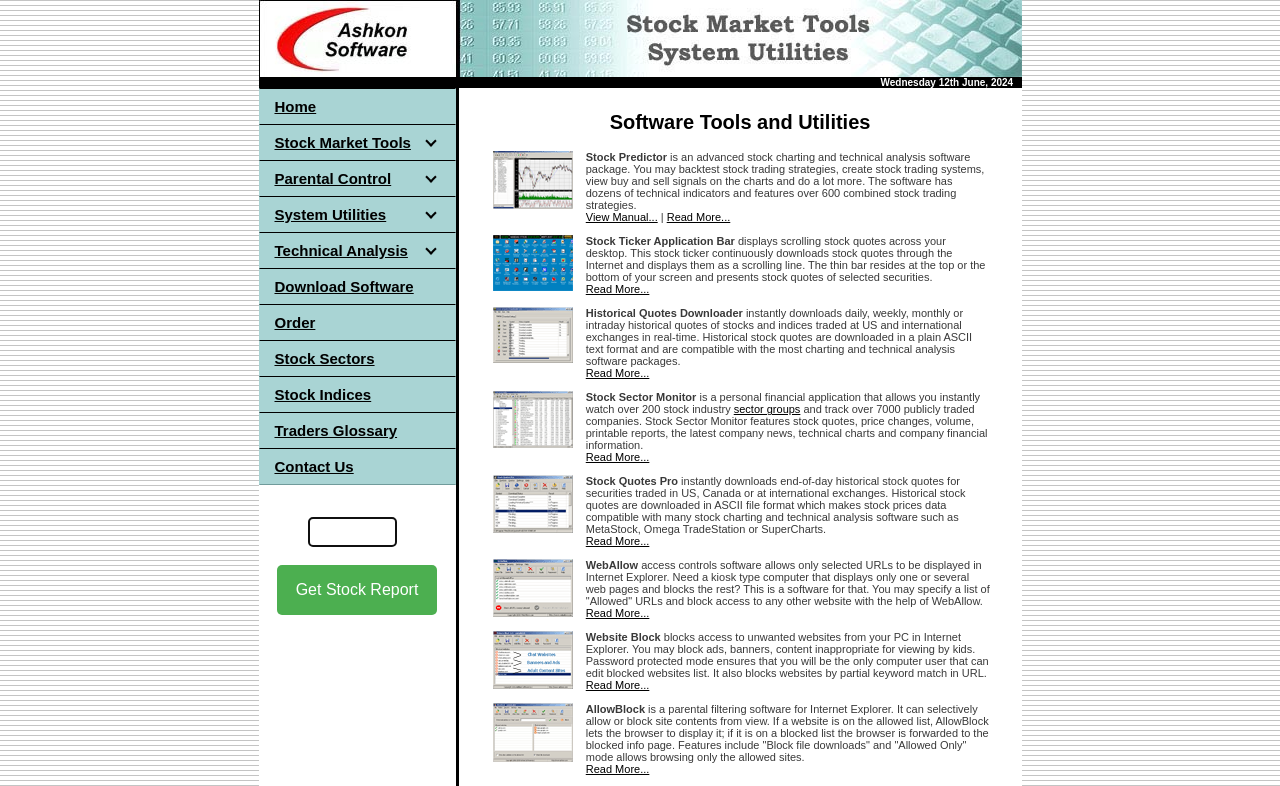How many technical indicators are featured in Stock Predictor?
Using the information from the image, provide a comprehensive answer to the question.

According to the description of Stock Predictor software, it features dozens of technical indicators, which is a key feature of the software.